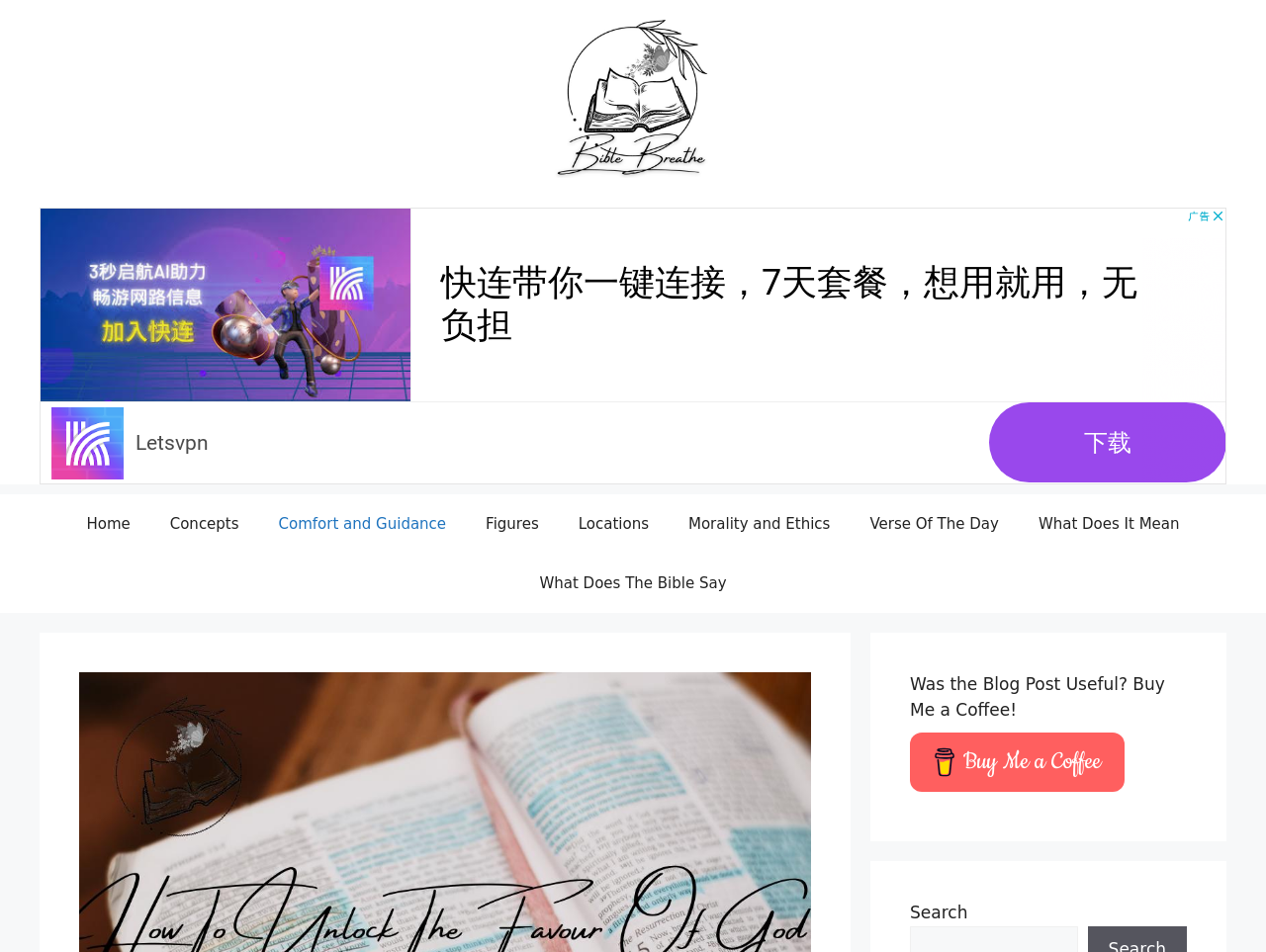Locate the bounding box of the UI element described by: "Locations" in the given webpage screenshot.

[0.441, 0.519, 0.528, 0.582]